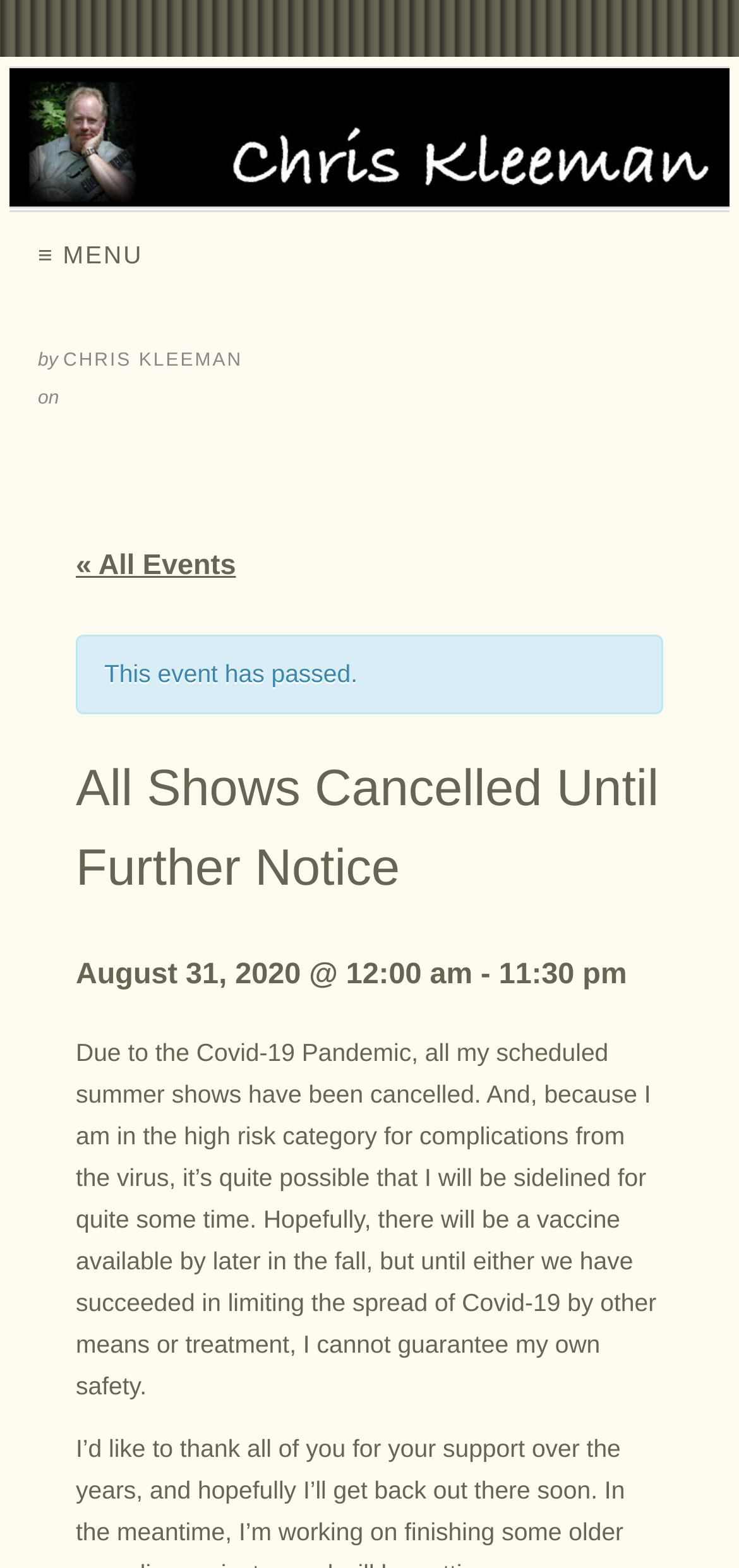Provide a brief response using a word or short phrase to this question:
What is the risk category of the person who cancelled their shows?

High risk